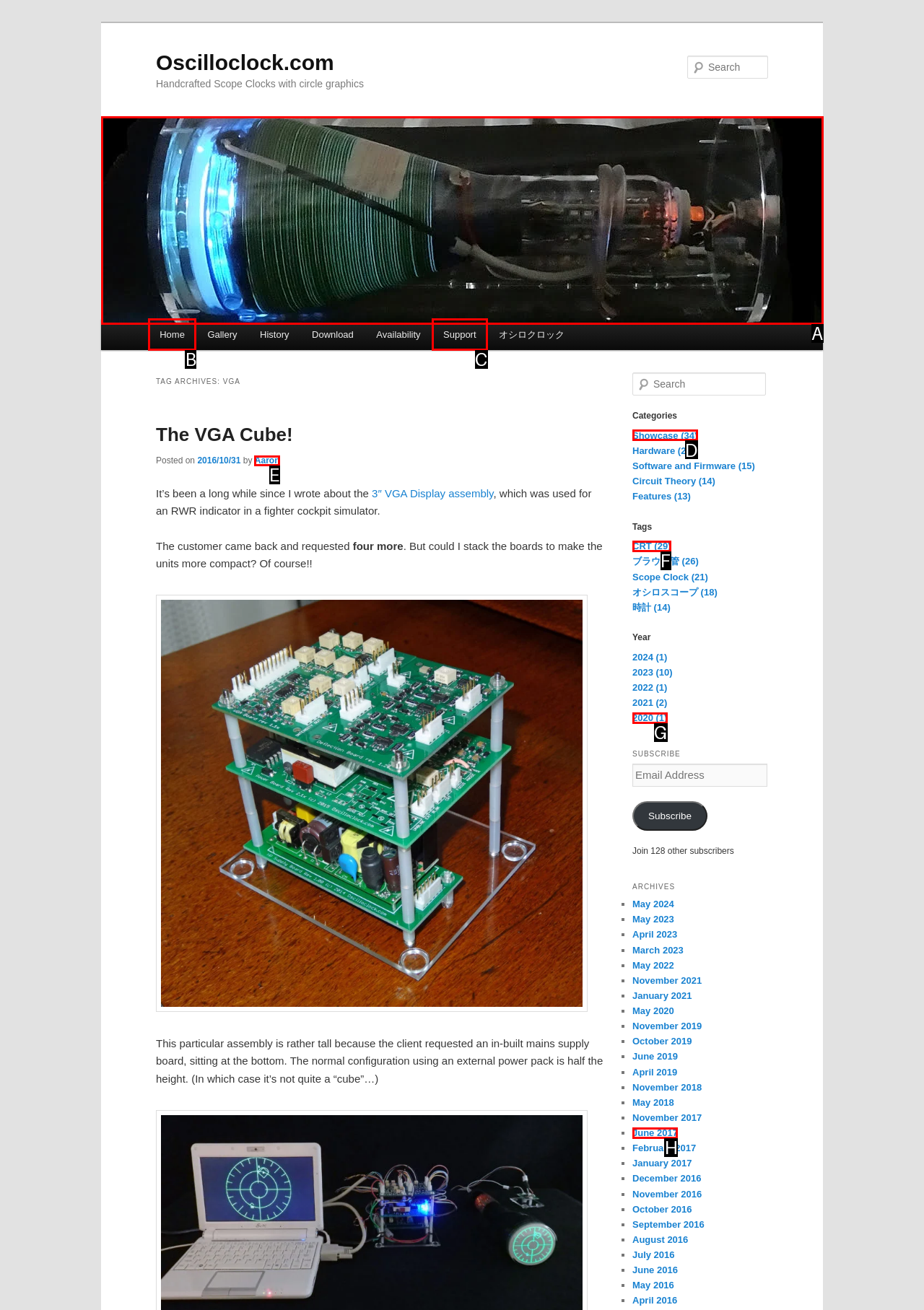Determine the option that aligns with this description: Aaron
Reply with the option's letter directly.

E